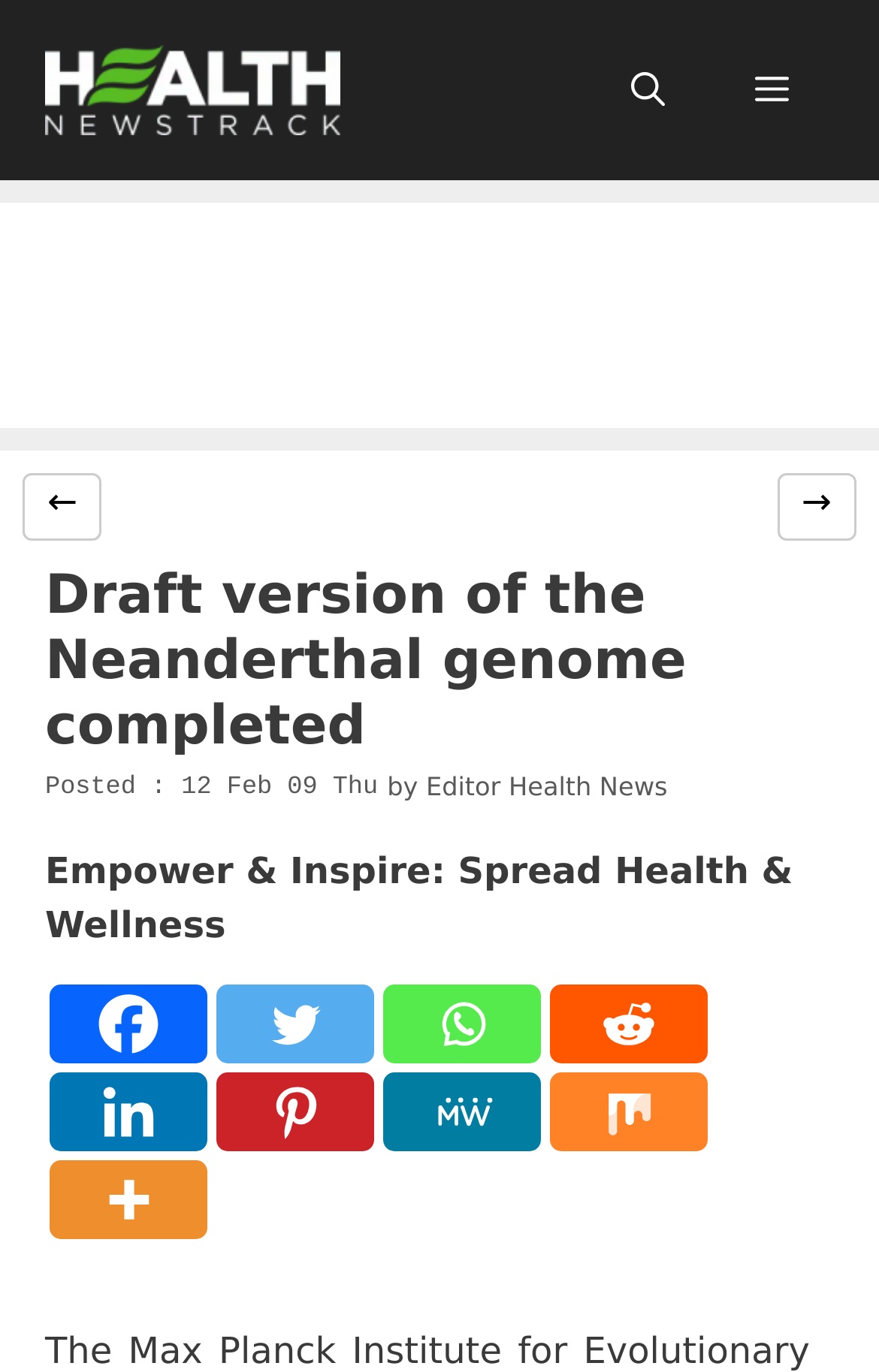Bounding box coordinates must be specified in the format (top-left x, top-left y, bottom-right x, bottom-right y). All values should be floating point numbers between 0 and 1. What are the bounding box coordinates of the UI element described as: aria-label="Advertisement" name="aswift_1" title="Advertisement"

[0.0, 0.148, 1.0, 0.312]